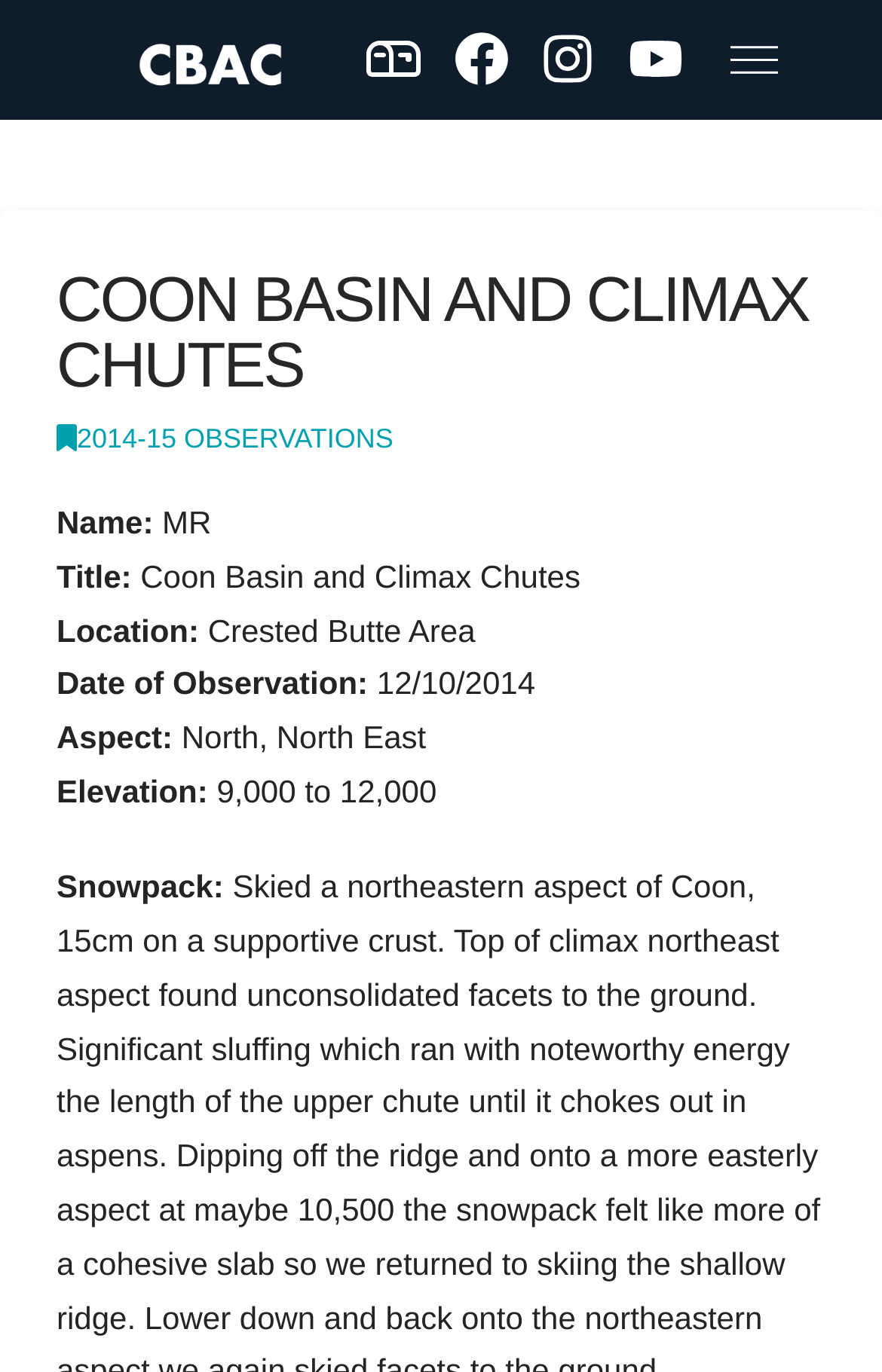What is the title of the observation?
Based on the screenshot, provide your answer in one word or phrase.

Coon Basin and Climax Chutes